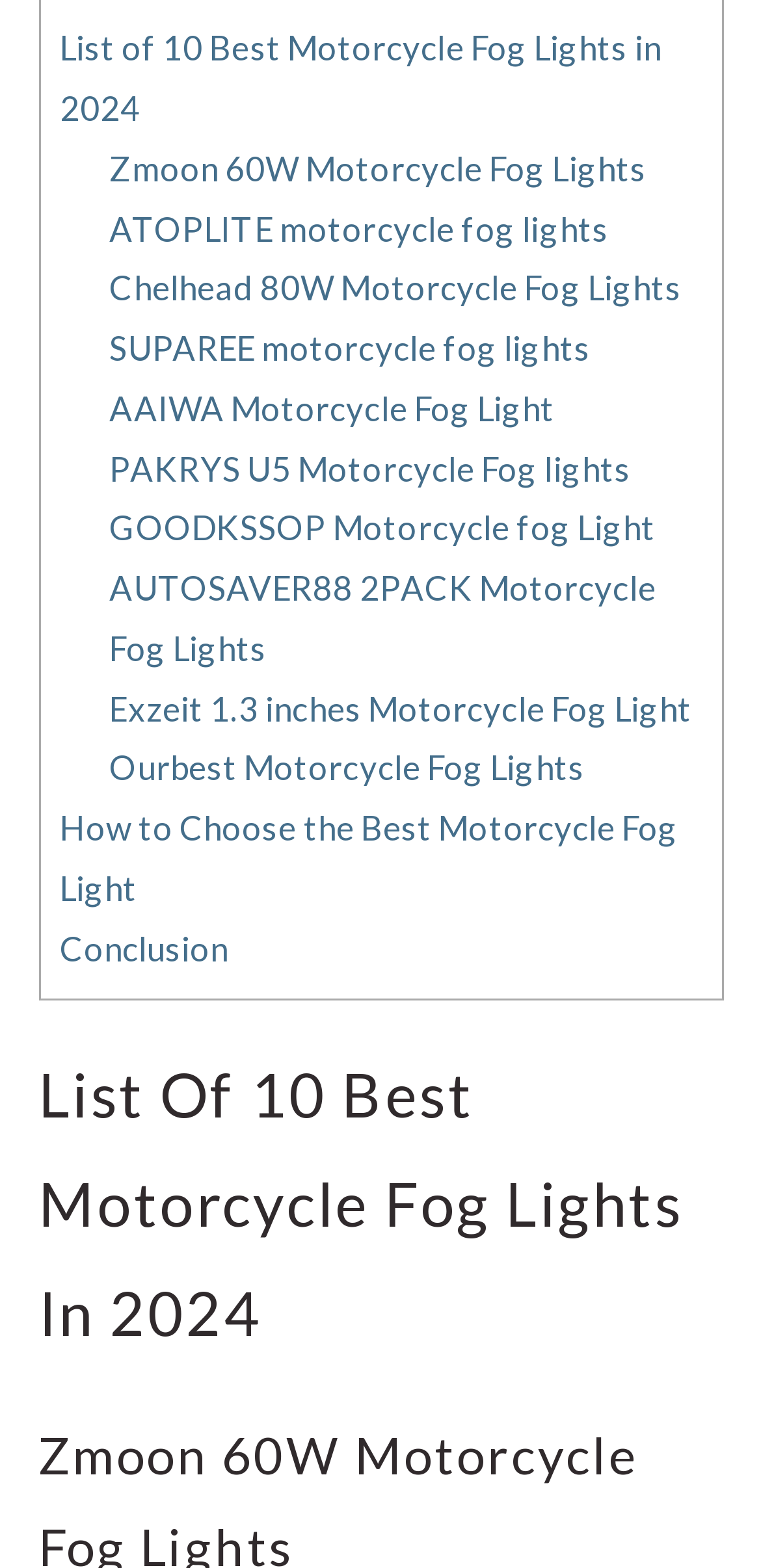Please locate the bounding box coordinates for the element that should be clicked to achieve the following instruction: "Explore the List of 10 Best Motorcycle Fog Lights in 2024". Ensure the coordinates are given as four float numbers between 0 and 1, i.e., [left, top, right, bottom].

[0.05, 0.665, 0.95, 0.873]